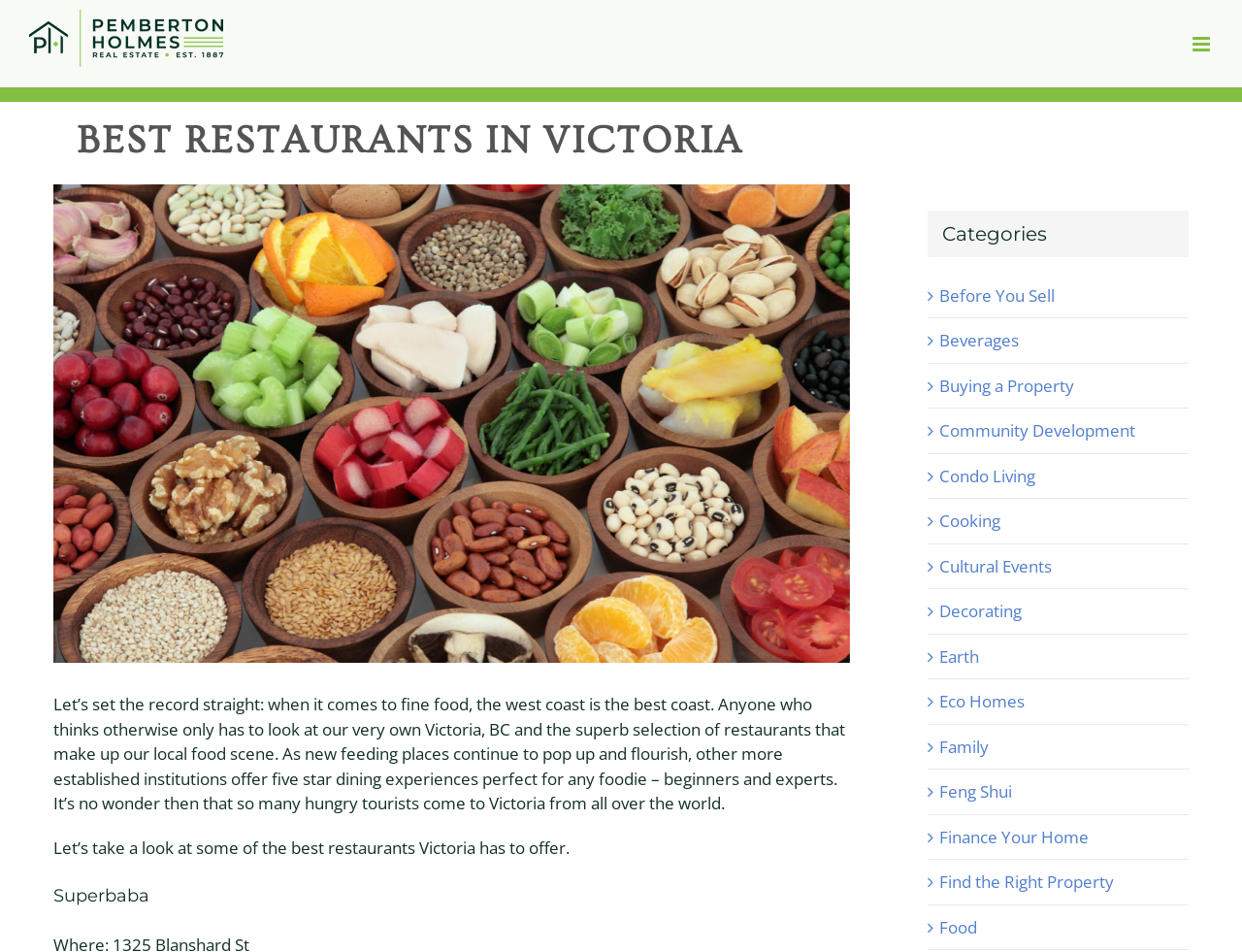Respond with a single word or phrase for the following question: 
How many categories are listed on the webpage?

12